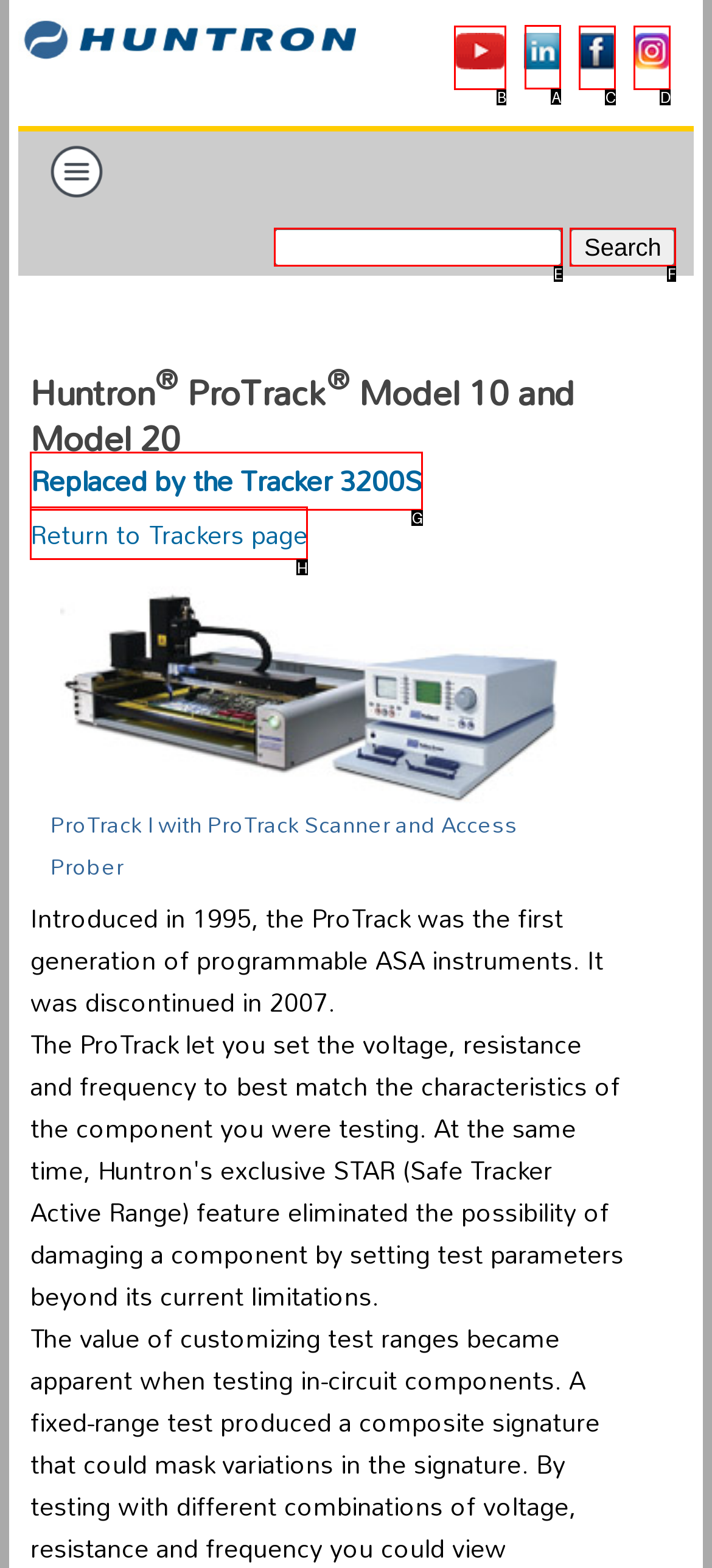For the task: Click the LinkedIn link, identify the HTML element to click.
Provide the letter corresponding to the right choice from the given options.

A